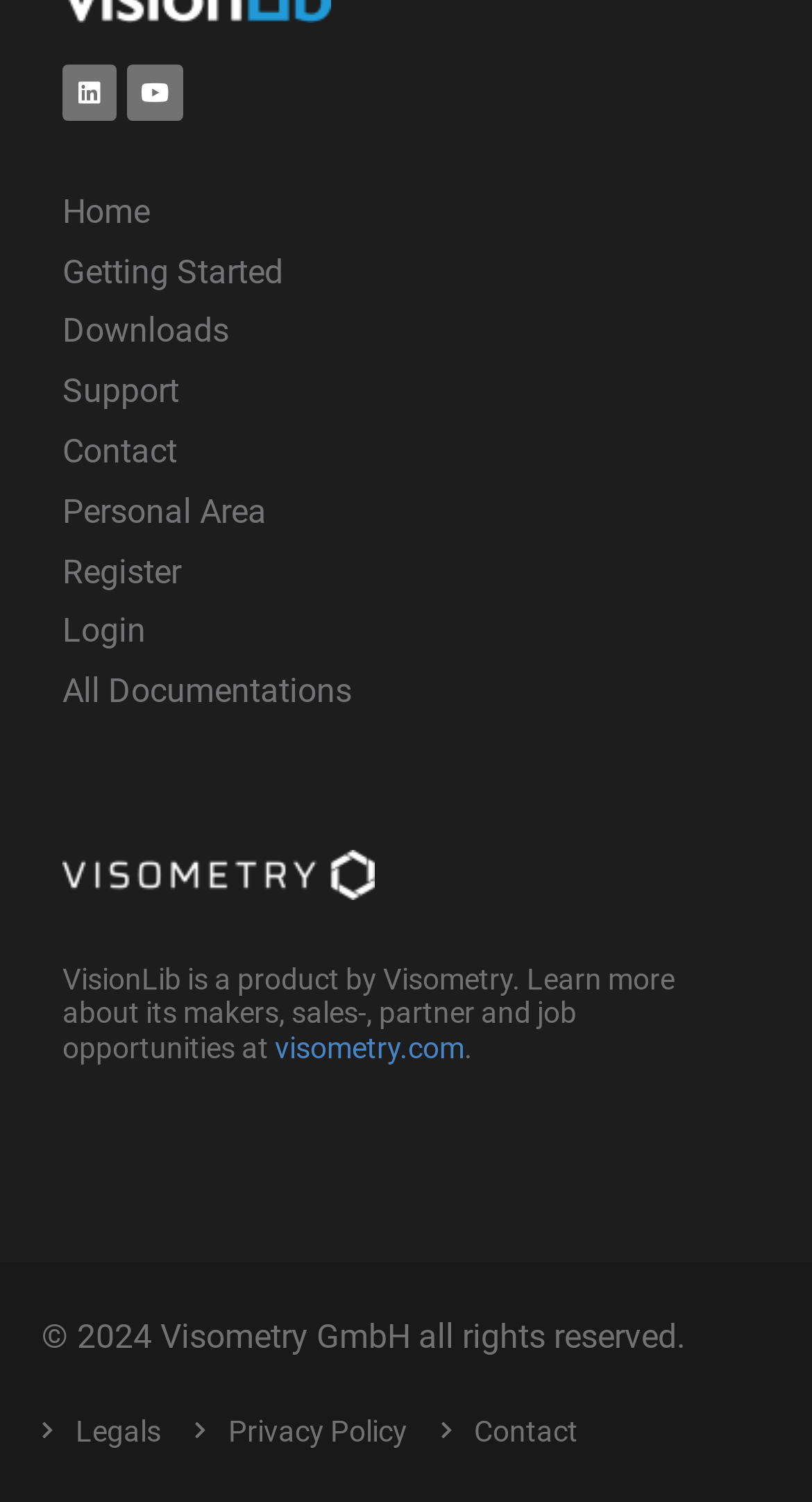Based on the visual content of the image, answer the question thoroughly: What is the copyright year of the website?

By looking at the footer section of the webpage, I can see the copyright information, which states '© 2024 Visometry GmbH all rights reserved', indicating that the copyright year is 2024.